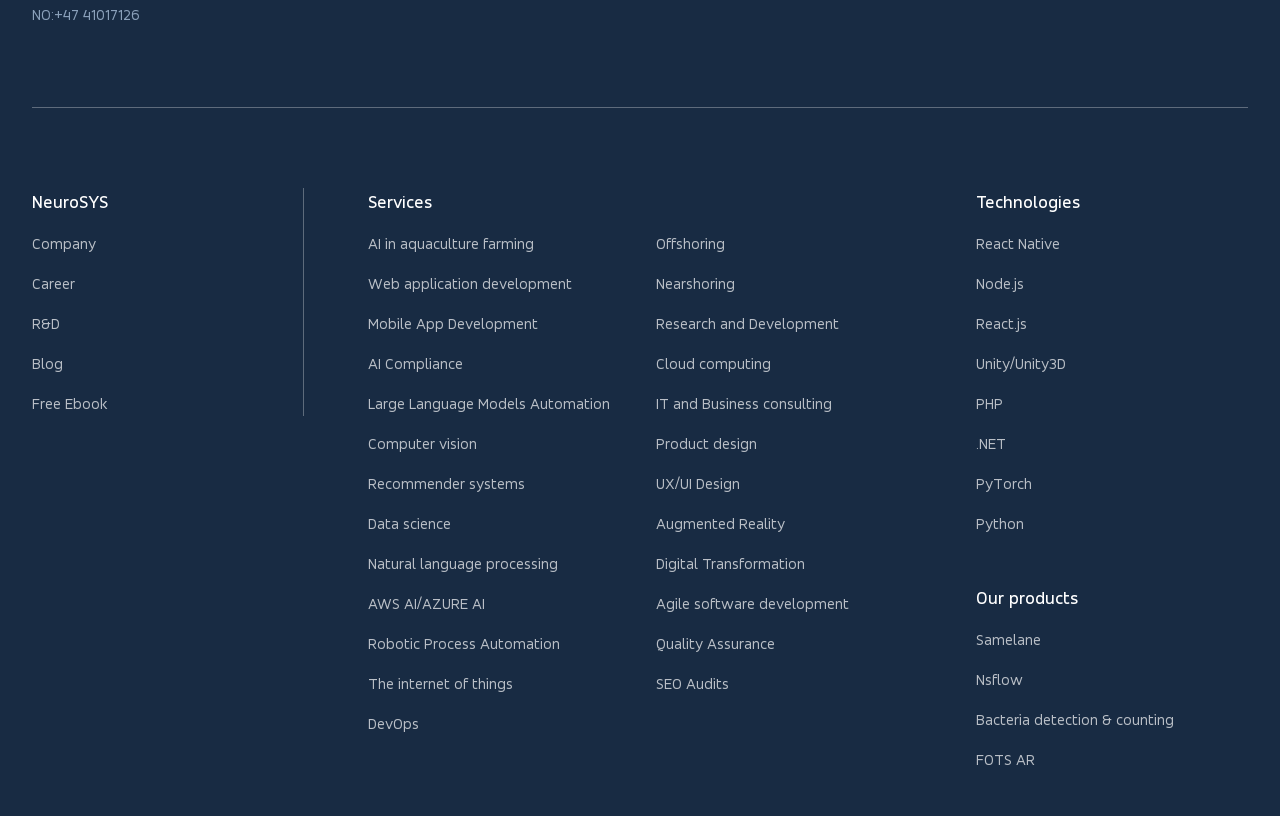For the following element description, predict the bounding box coordinates in the format (top-left x, top-left y, bottom-right x, bottom-right y). All values should be floating point numbers between 0 and 1. Description: Company

[0.025, 0.287, 0.075, 0.31]